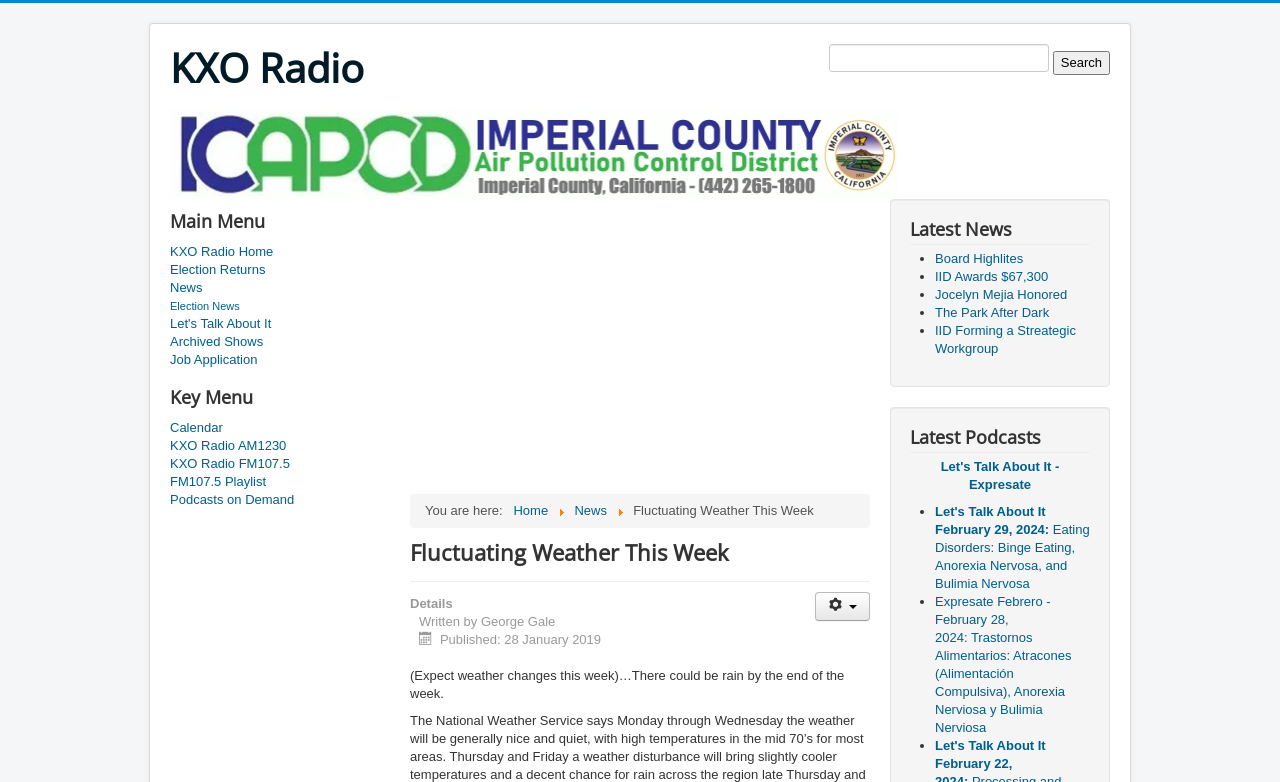Given the element description "The Park After Dark", identify the bounding box of the corresponding UI element.

[0.73, 0.39, 0.82, 0.409]